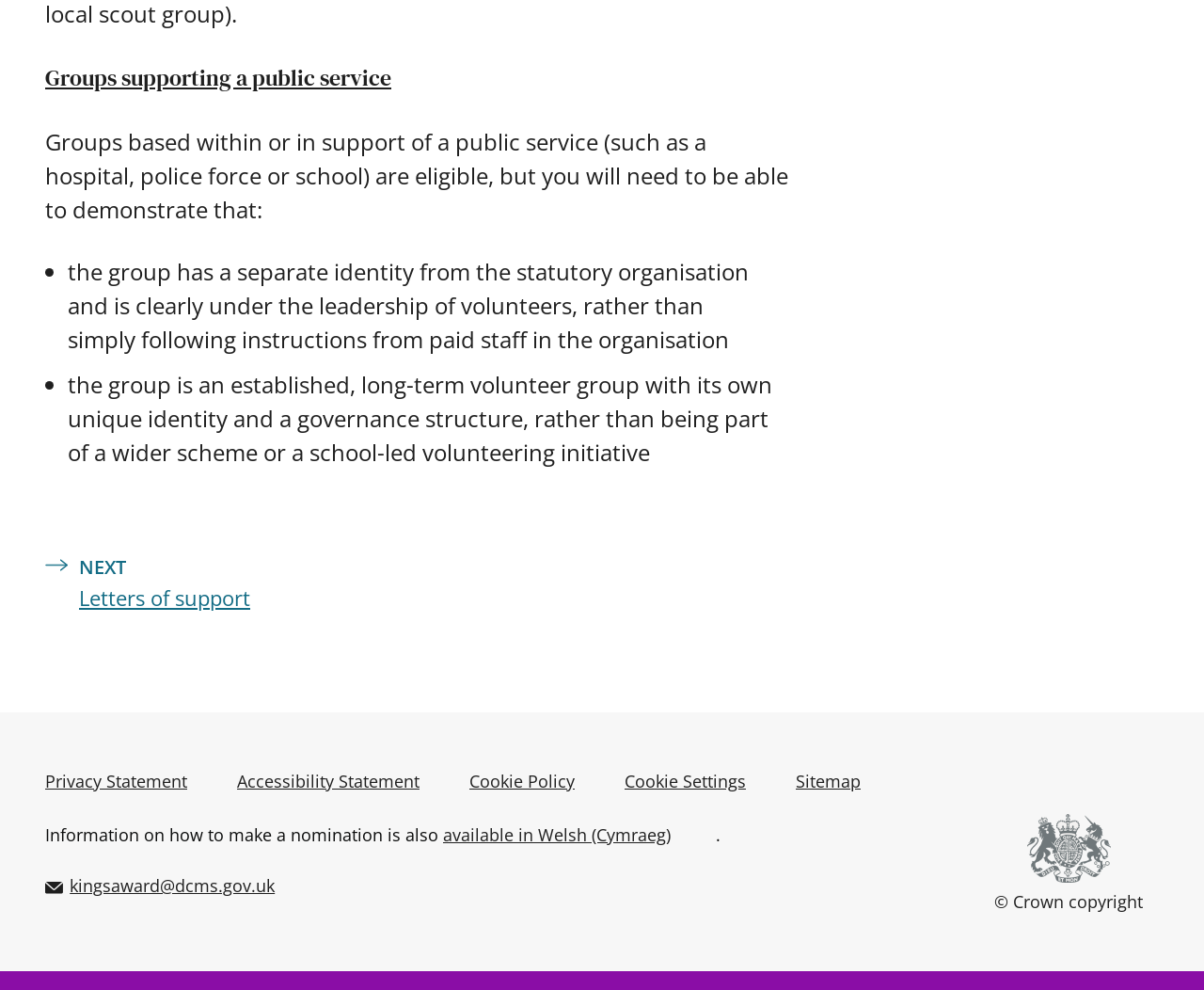Provide the bounding box coordinates of the area you need to click to execute the following instruction: "Contact via Email".

[0.038, 0.883, 0.228, 0.906]